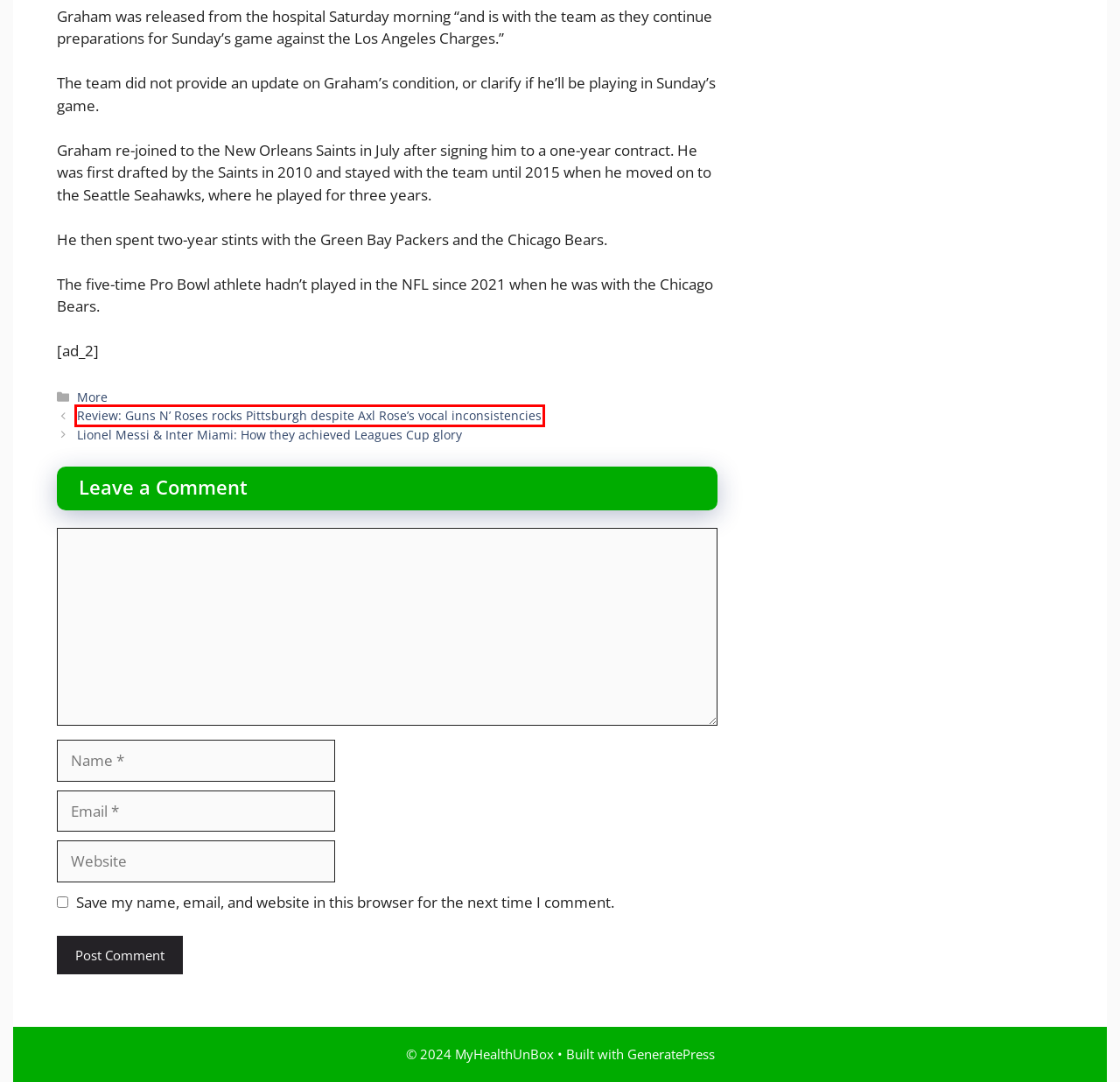You are given a screenshot of a webpage with a red bounding box around an element. Choose the most fitting webpage description for the page that appears after clicking the element within the red bounding box. Here are the candidates:
A. Lionel Messi & Inter Miami: How they achieved Leagues Cup glory – MyHealthUnBox
B. MyHealthUnBox – Health & Medicine full Information
C. Health Tips – MyHealthUnBox
D. NFL's Jimmy Graham Arrested, New Video Shows Saints TE Running From Security
E. More – MyHealthUnBox
F. Trending News – MyHealthUnBox
G. Review: Guns N’ Roses rocks Pittsburgh despite Axl Rose’s vocal inconsistencies – MyHealthUnBox
H. Disease – MyHealthUnBox

G